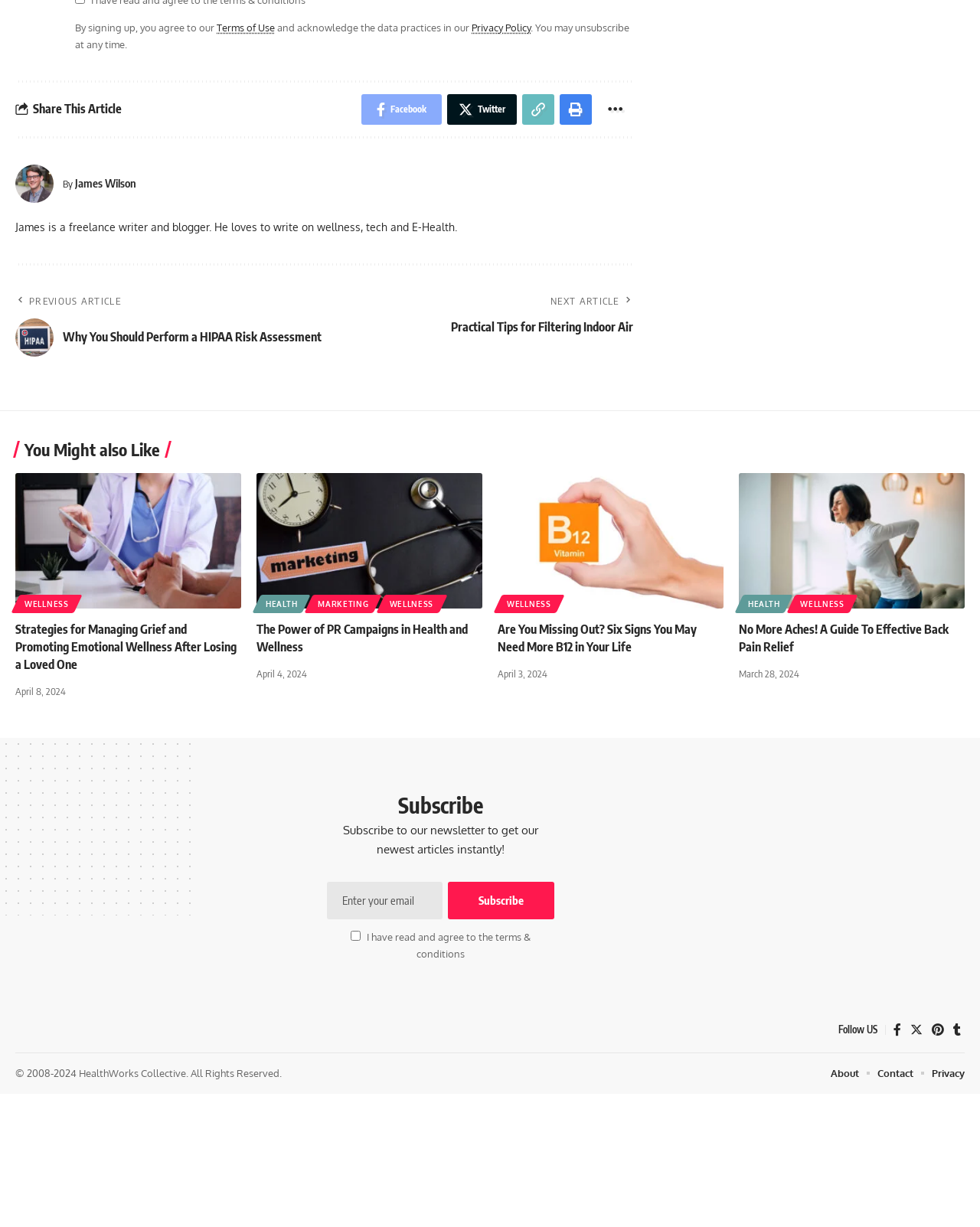Find the bounding box coordinates of the area that needs to be clicked in order to achieve the following instruction: "Follow HealthWorks Collective on Twitter". The coordinates should be specified as four float numbers between 0 and 1, i.e., [left, top, right, bottom].

[0.925, 0.831, 0.945, 0.848]